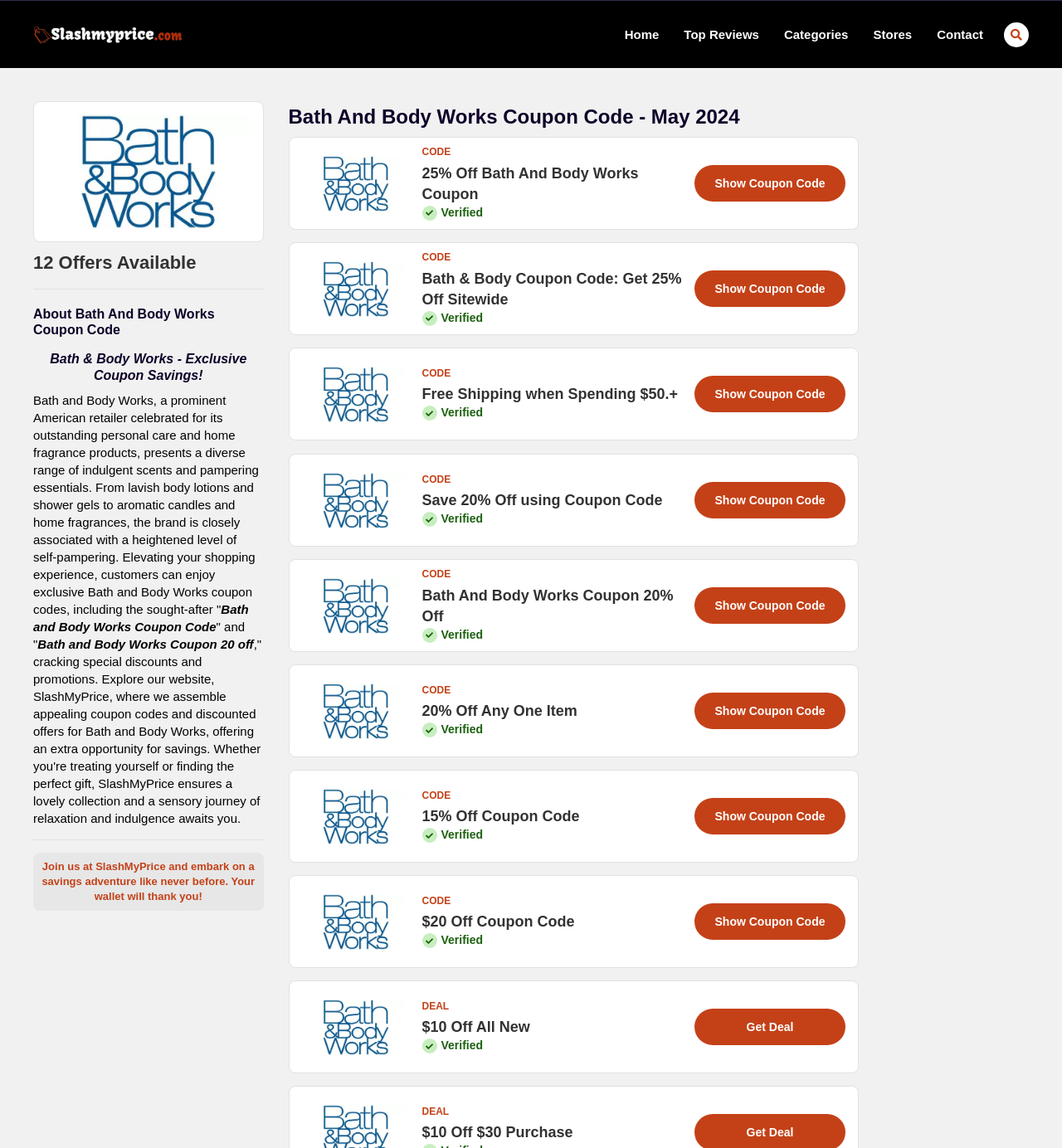What is the coupon code for 20% off?
Utilize the information in the image to give a detailed answer to the question.

Although there are several coupon codes listed on the webpage, none of them explicitly state the code for 20% off. The webpage only provides the discount amount and the option to 'Show Coupon Code'.